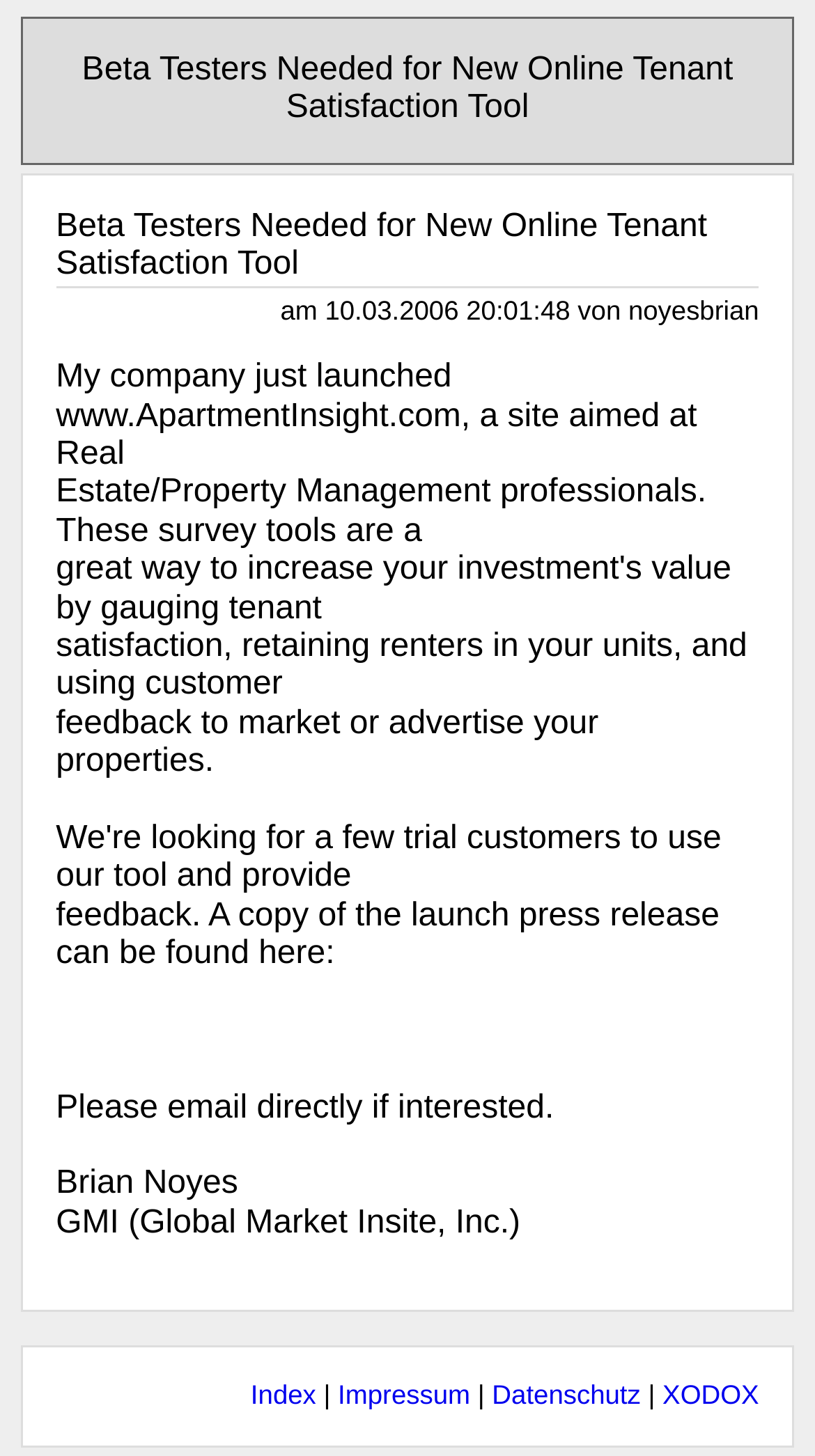What is the content of the text element above the 'Please email directly if interested.' sentence?
Please respond to the question with as much detail as possible.

I found the content of the text element by looking at the text elements in the article section. The text element with the content 'feedback to market or advertise your properties' is located above the sentence 'Please email directly if interested.'.